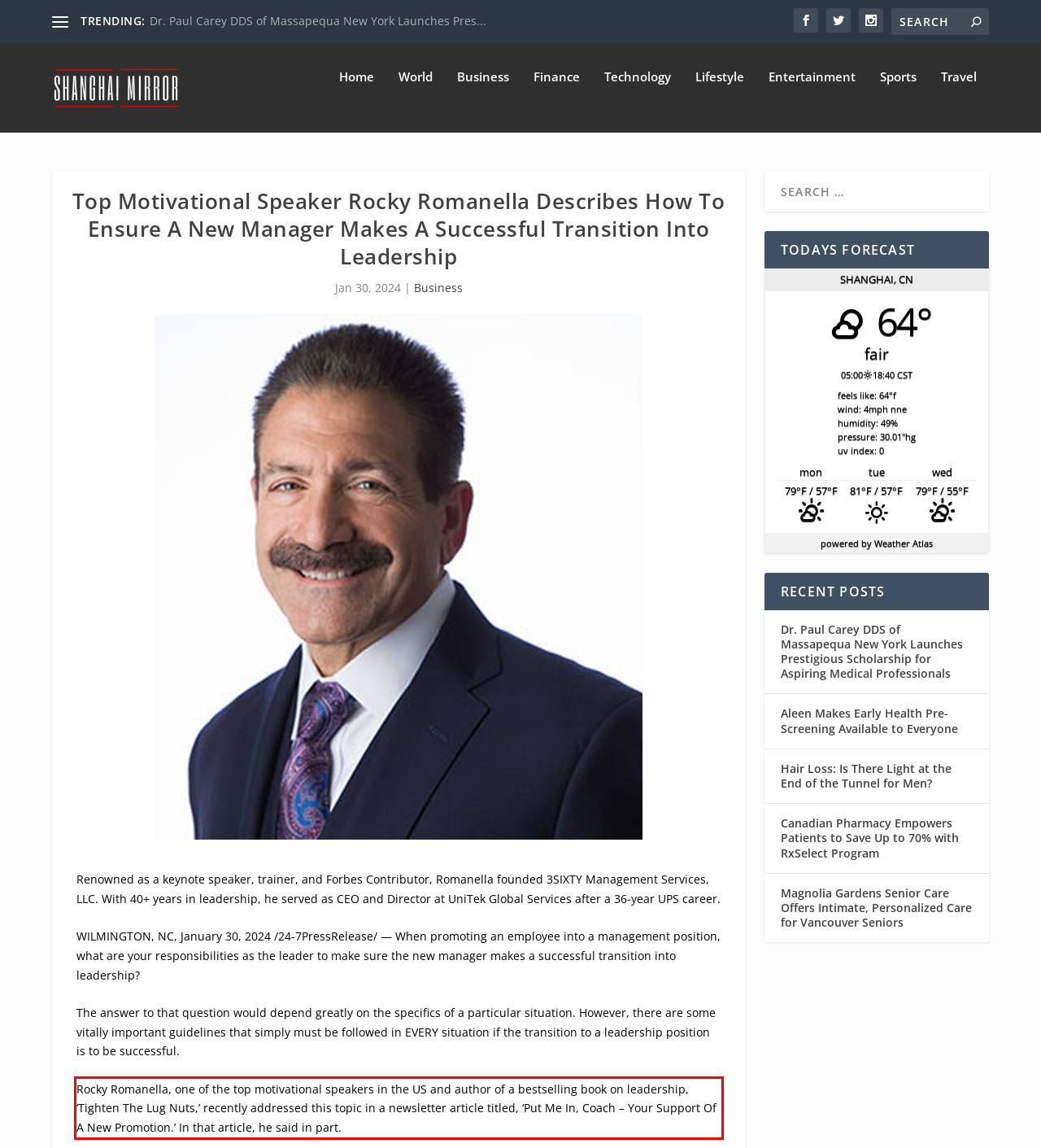You are given a screenshot of a webpage with a UI element highlighted by a red bounding box. Please perform OCR on the text content within this red bounding box.

Rocky Romanella, one of the top motivational speakers in the US and author of a bestselling book on leadership, ‘Tighten The Lug Nuts,’ recently addressed this topic in a newsletter article titled, ‘Put Me In, Coach – Your Support Of A New Promotion.’ In that article, he said in part.